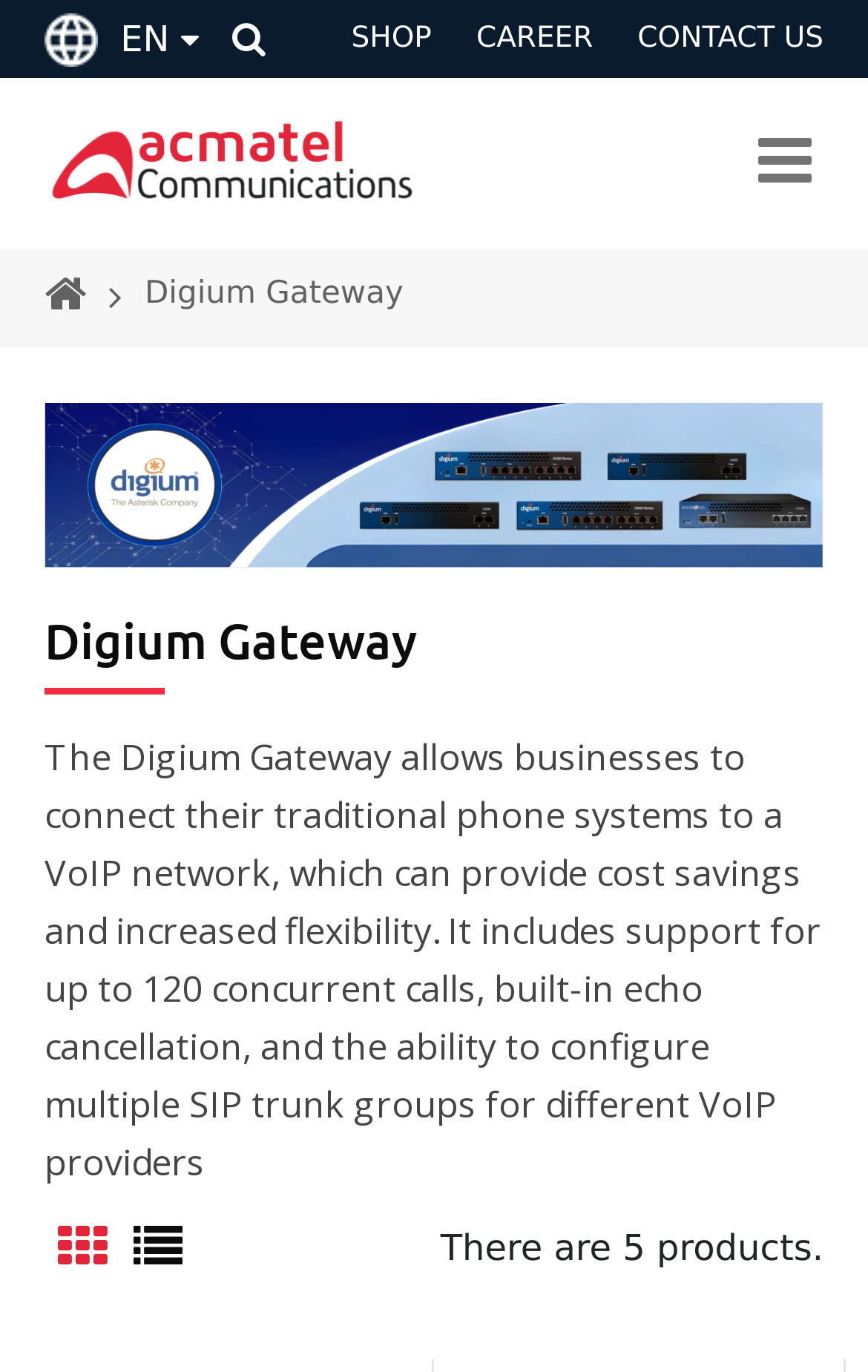Provide the bounding box coordinates of the HTML element this sentence describes: "title="Grid"". The bounding box coordinates consist of four float numbers between 0 and 1, i.e., [left, top, right, bottom].

[0.051, 0.883, 0.138, 0.937]